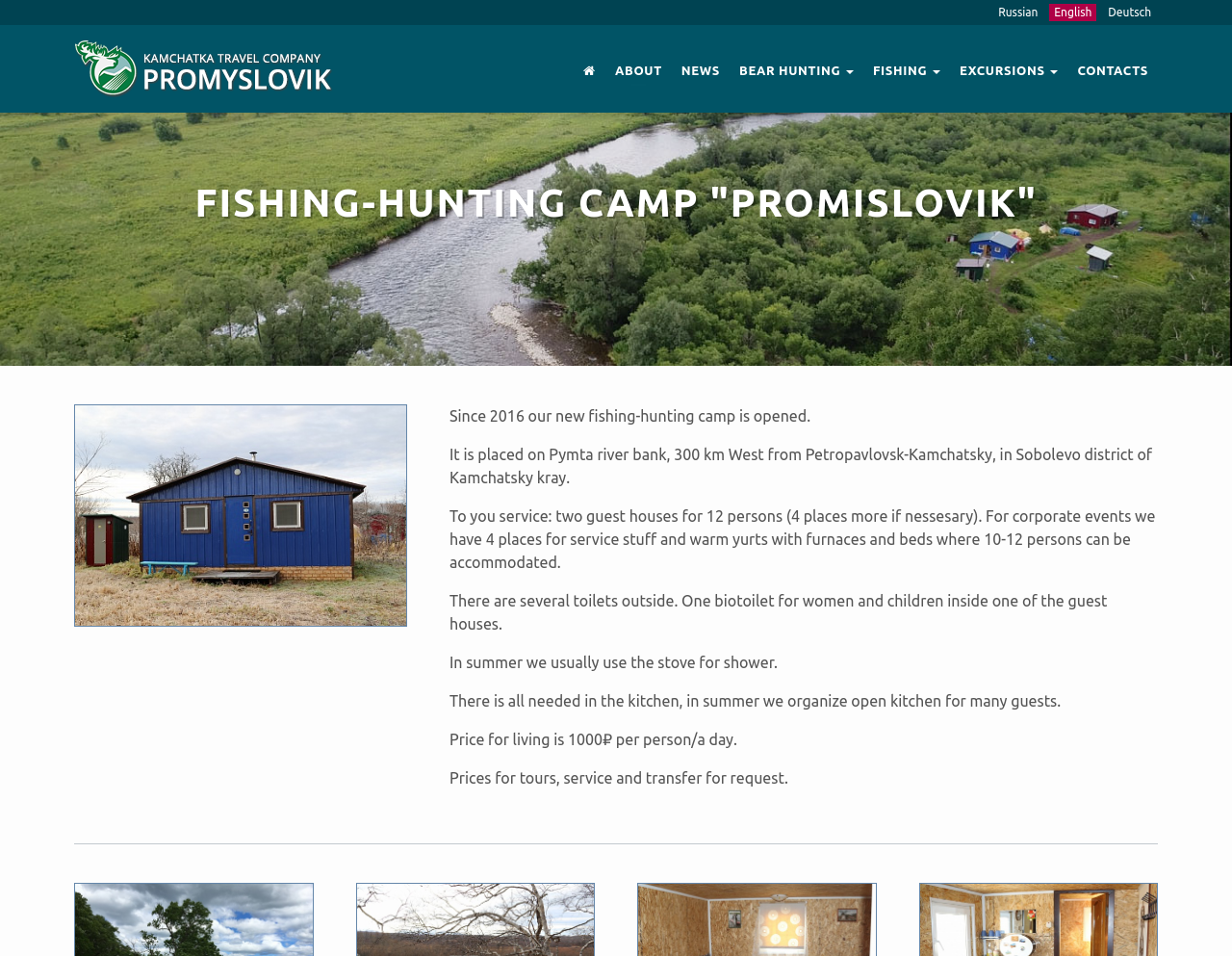Offer a meticulous caption that includes all visible features of the webpage.

The webpage is about Kamchatka travel company "Promyslovik", which offers hunting and fishing services in Kamchatka. At the top right corner, there are three language options: Russian, English, and Deutsch. Below these options, there is a link to the company's main page with an accompanying image. 

On the top navigation bar, there are several links: ABOUT, NEWS, BEAR HUNTING, FISHING, EXCURSIONS, and CONTACTS. 

The main content of the webpage is divided into two sections. On the left side, there is a heading "FISHING-HUNTING CAMP "PROMISLOVIK"" and a link to the camp's page with an image. On the right side, there is a block of text describing the camp, which is located on the Pymta river bank, 300 km West from Petropavlovsk-Kamchatsky. The text provides information about the camp's facilities, including guest houses, toilets, and kitchen, as well as the prices for living and tours.